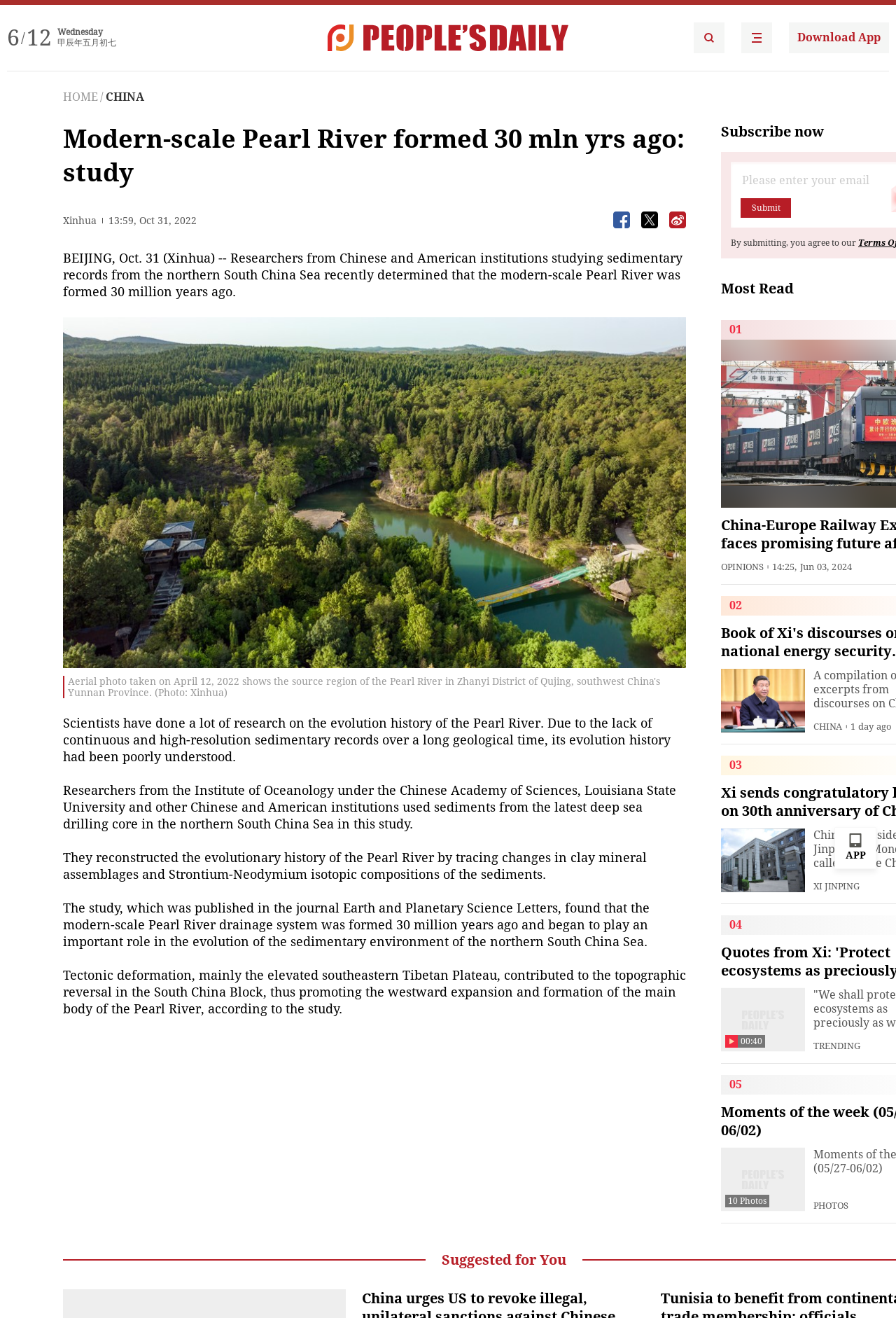Articulate a complete and detailed caption of the webpage elements.

The webpage appears to be a news article from People's Daily English language App. At the top left, there is a date and time display showing "Wednesday" and "6/12" with a Chinese calendar notation. Below this, there is a link to the app's homepage with a corresponding image.

The main article title, "Modern-scale Pearl River formed 30 mln yrs ago: study", is prominently displayed in the top center of the page. The article's content is divided into several paragraphs, with the first paragraph describing the research study's findings. The text is accompanied by an image on the right side of the page.

There are several buttons and links below the article, including a "Download App" button, a "HOME" link, and a "CHINA" link. Additionally, there are three buttons with images, likely representing social media sharing options.

The page also features a "Most Read" section on the right side, showcasing several news articles with images and brief descriptions. Each article has a timestamp and a category label, such as "OPINIONS" or "CHINA". There is also a "Suggested for You" section at the bottom of the page with a few more article links.

At the very bottom of the page, there is a "Submit" button and a "Subscribe now" link, along with a brief description of the app's terms and conditions.